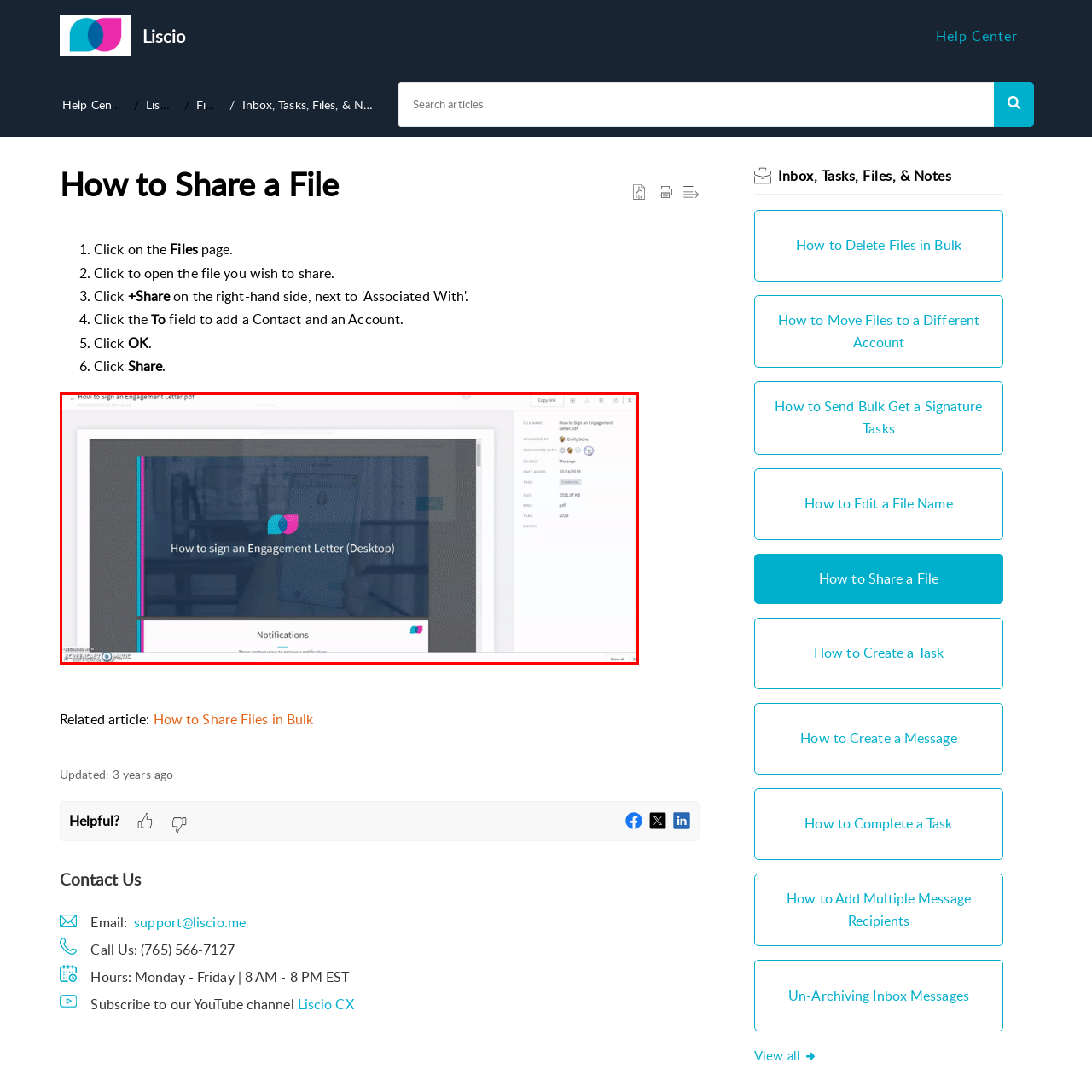Carefully scrutinize the image within the red border and generate a detailed answer to the following query, basing your response on the visual content:
What is the purpose of the 'Notifications' section?

The 'Notifications' section is labeled below the title, indicating that it may display alerts or information related to the document's signing process, providing users with important updates or reminders.